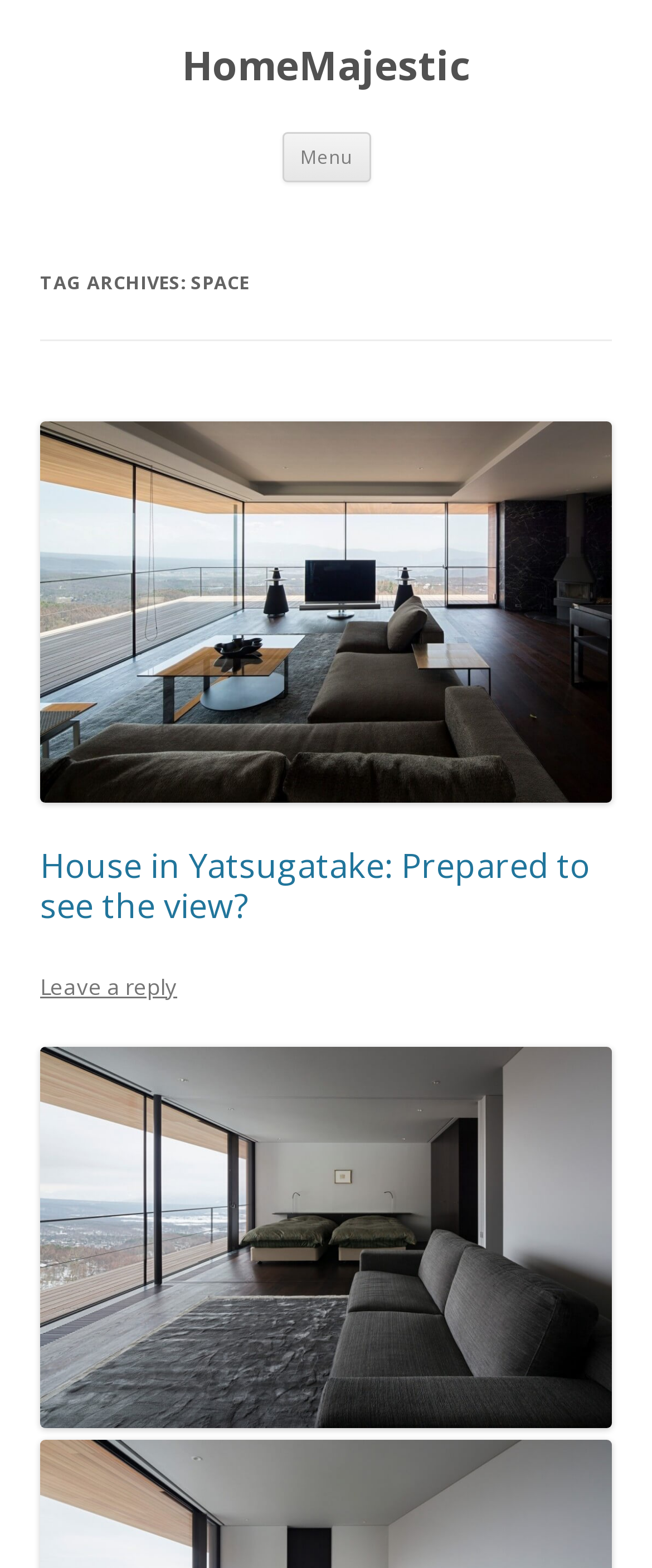Use a single word or phrase to answer the question: 
Is there a reply link on this webpage?

Yes